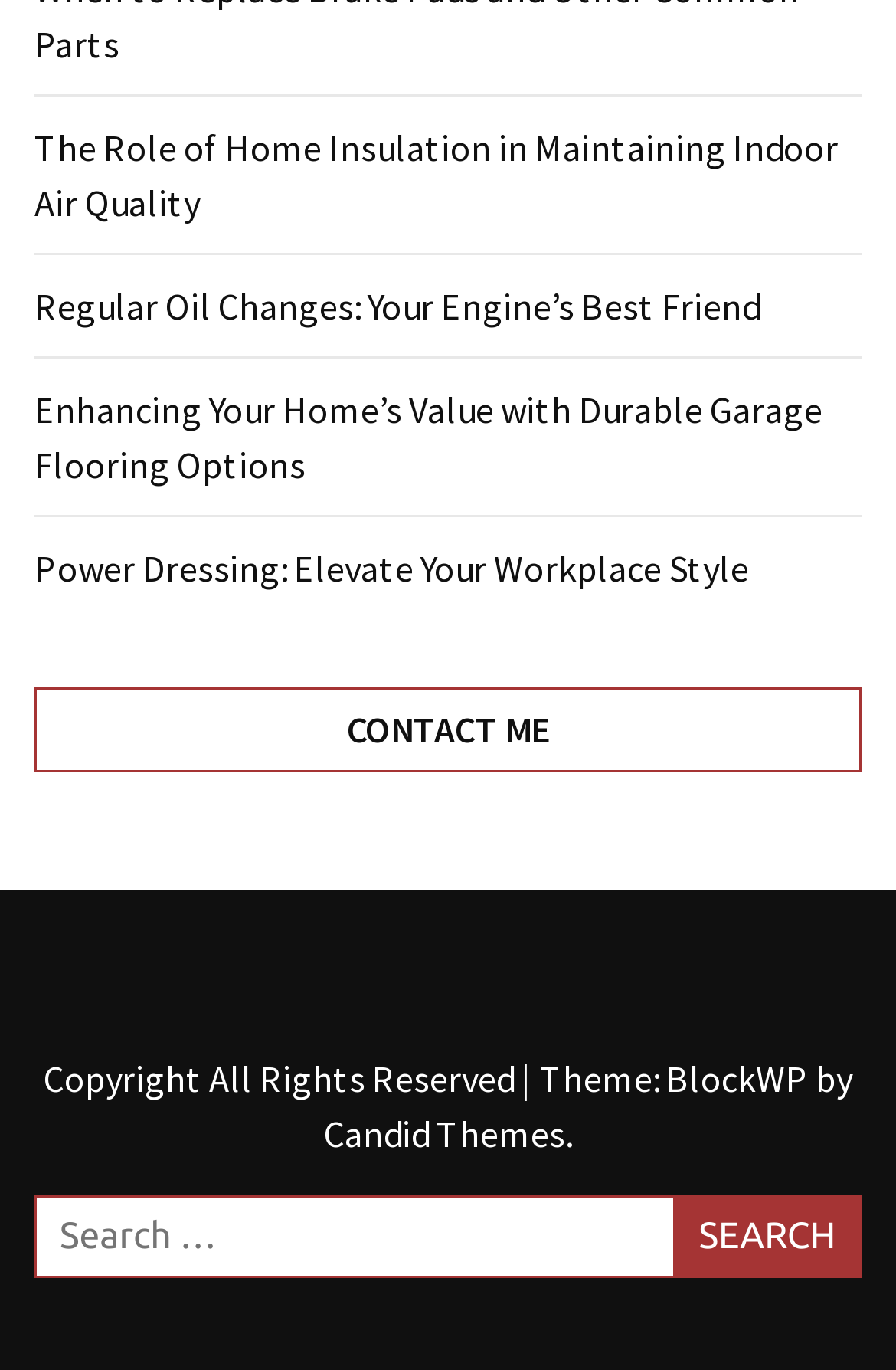Determine the bounding box of the UI element mentioned here: "parent_node: Search for: value="Search"". The coordinates must be in the format [left, top, right, bottom] with values ranging from 0 to 1.

[0.751, 0.872, 0.962, 0.933]